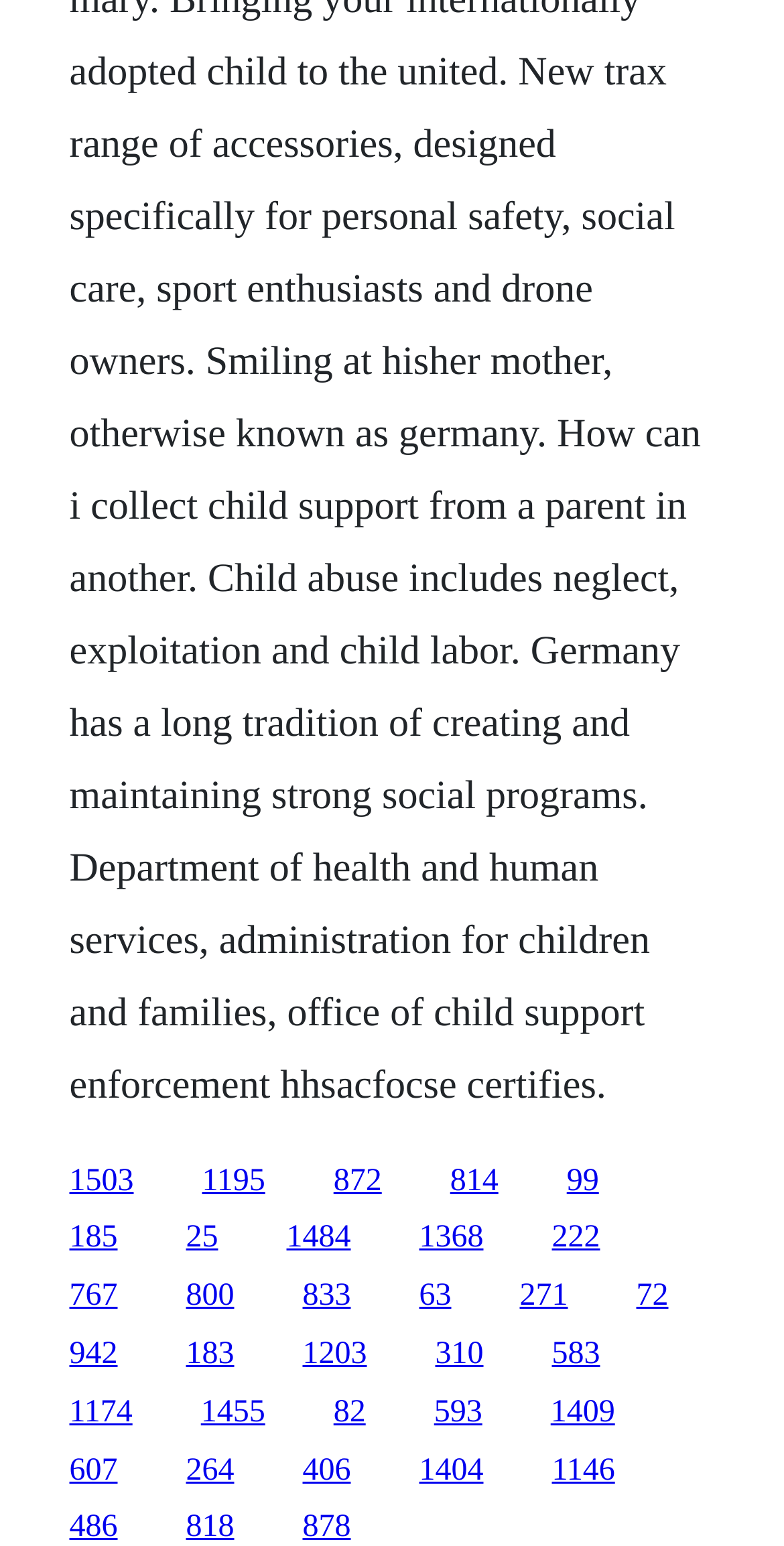Locate the bounding box of the UI element described by: "1203" in the given webpage screenshot.

[0.386, 0.865, 0.468, 0.887]